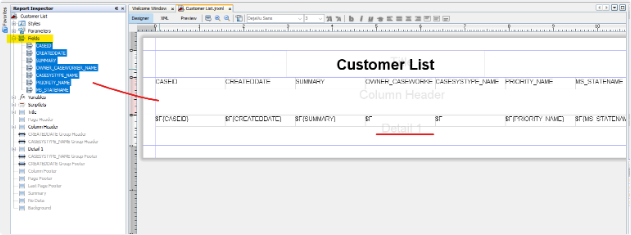What is the purpose of the 'Report Inspector' panel?
Please provide a comprehensive and detailed answer to the question.

The 'Report Inspector' panel is visible on the left side of the layout, and it appears to be highlighting the fields and layout options available for configuration, suggesting that its purpose is to facilitate the configuration of the report.